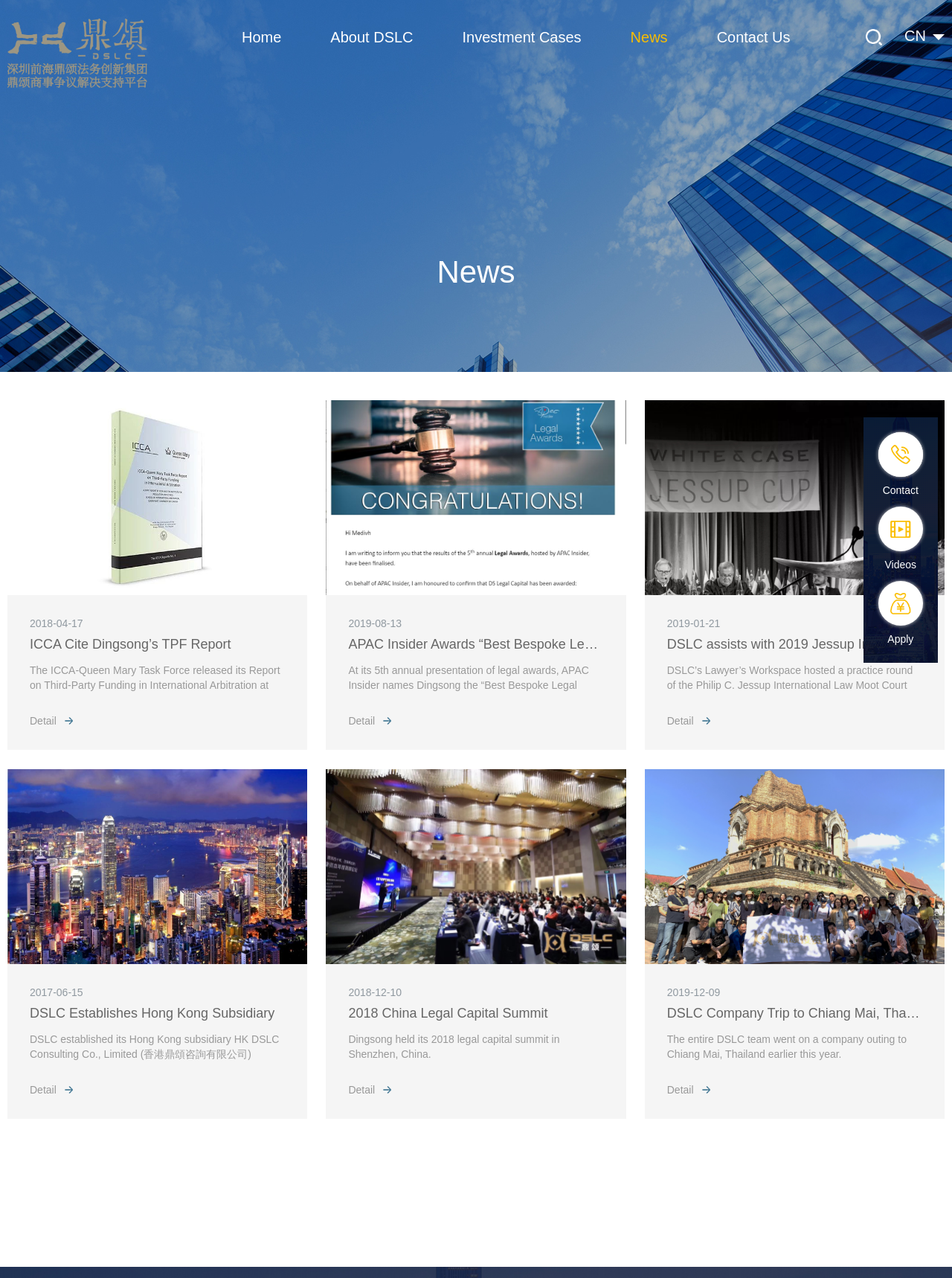Can you find the bounding box coordinates of the area I should click to execute the following instruction: "Read news about ICCA Cite Dingsong’s TPF Report"?

[0.031, 0.493, 0.299, 0.511]